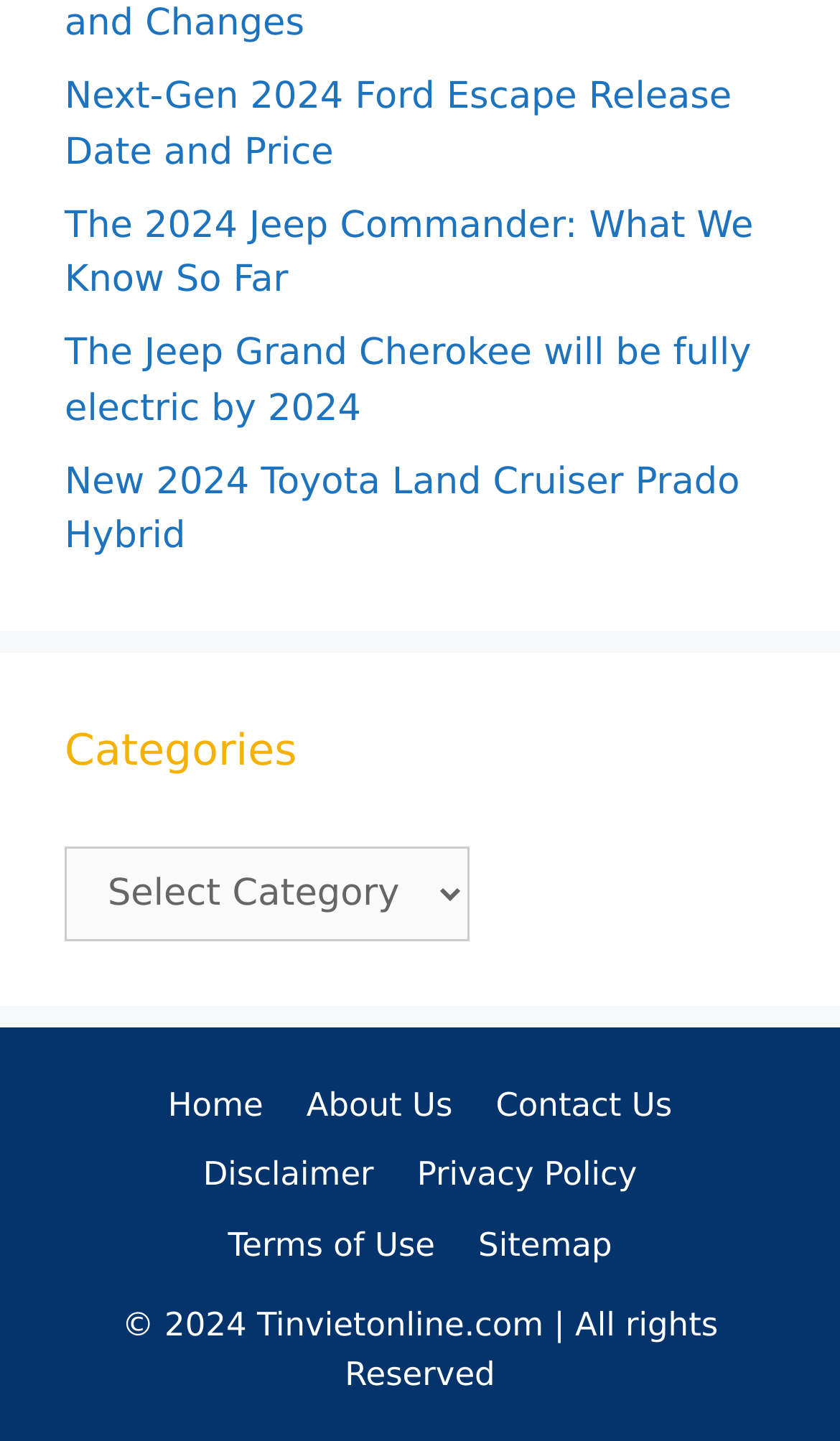Consider the image and give a detailed and elaborate answer to the question: 
What is the copyright year of the website?

I looked at the footer section of the webpage and found the copyright information '© 2024 Tinvietonline.com | All rights Reserved', which indicates the copyright year is 2024.